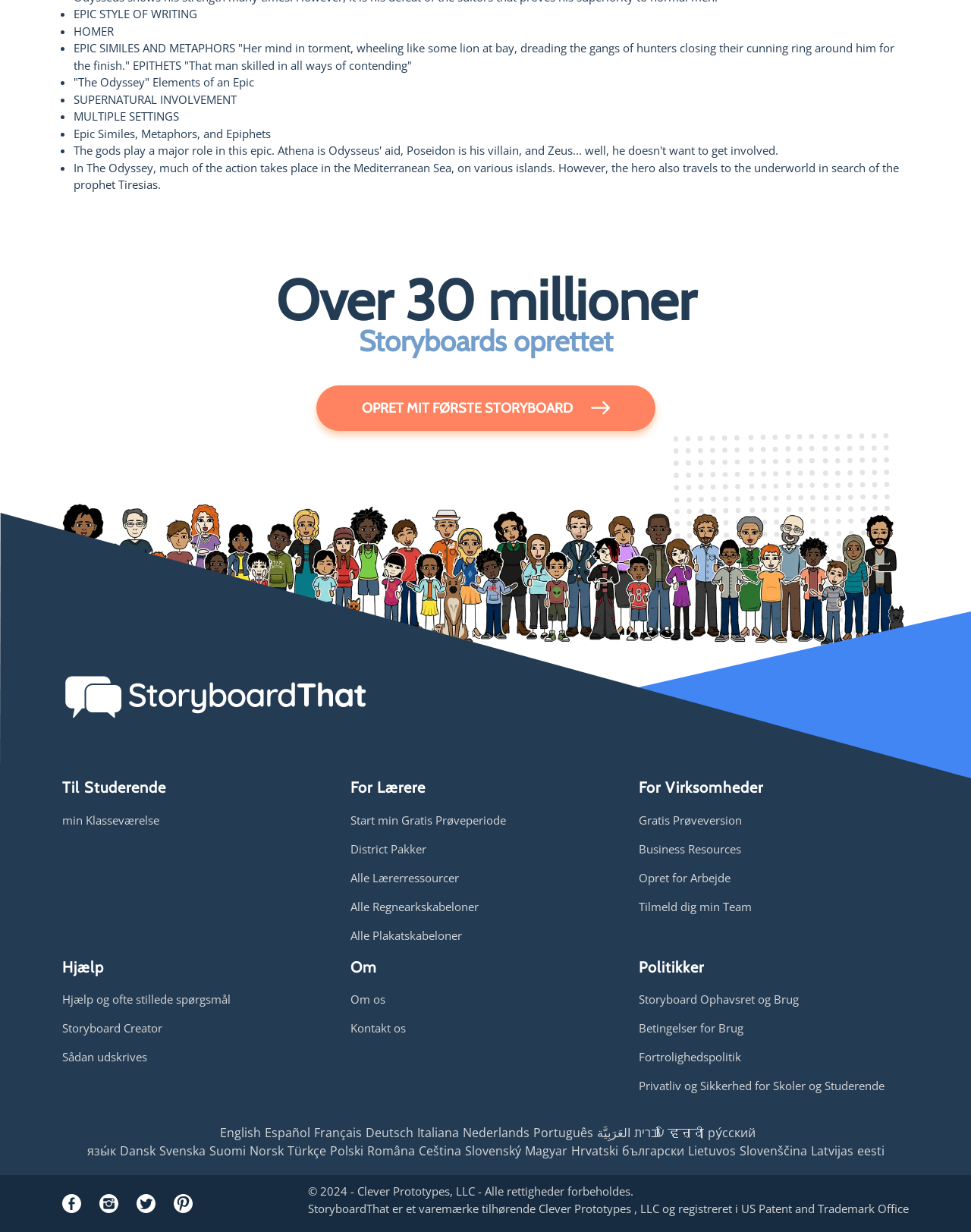What is the first element of an epic?
Based on the screenshot, give a detailed explanation to answer the question.

The first element of an epic is 'EPIC STYLE OF WRITING' which is mentioned in the list of elements of an epic in the webpage.